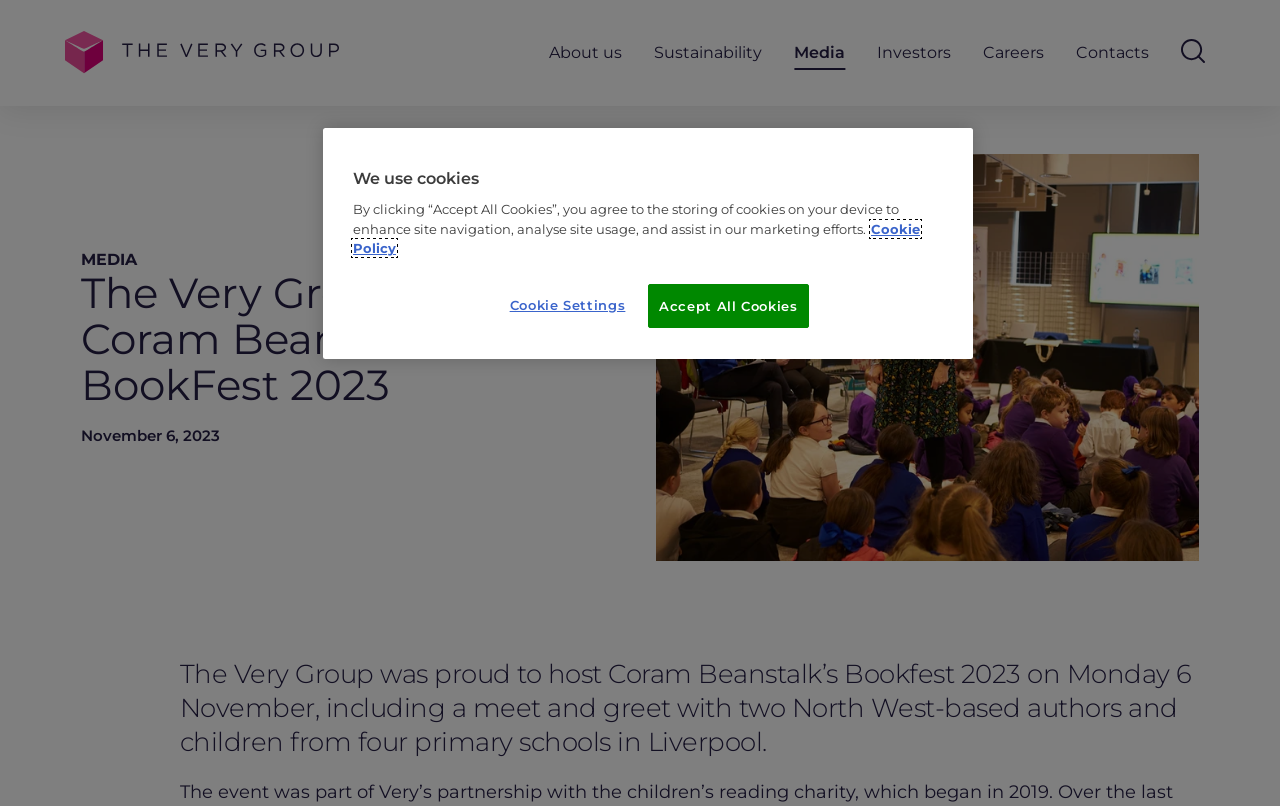Offer an extensive depiction of the webpage and its key elements.

The webpage is about The Very Group hosting Coram Beanstalk's BookFest 2023. At the top left, there is a link to "The Very Group" accompanied by an image with the same name. To the right of this, there is a main navigation menu with links to "About us", "Sustainability", "Media", "Investors", "Careers", and "Contacts". 

Below the navigation menu, there is a search box with a "Submit search" button to its right, which contains a small image. 

On the left side of the page, there is a section with a heading that reads "The Very Group hosts Coram Beanstalk’s BookFest 2023" and a subheading with the date "November 6, 2023". Below this, there is a paragraph of text describing the event, which mentions that The Very Group hosted Coram Beanstalk's Bookfest 2023, including a meet and greet with two North West-based authors and children from four primary schools in Liverpool.

At the bottom of the page, there is a notice about cookies, which includes a heading, a description of how cookies are used, and two buttons: "Accept All Cookies" and "Cookie Settings". The notice also includes a link to "More information about your privacy" and a "Cookie Policy" description.